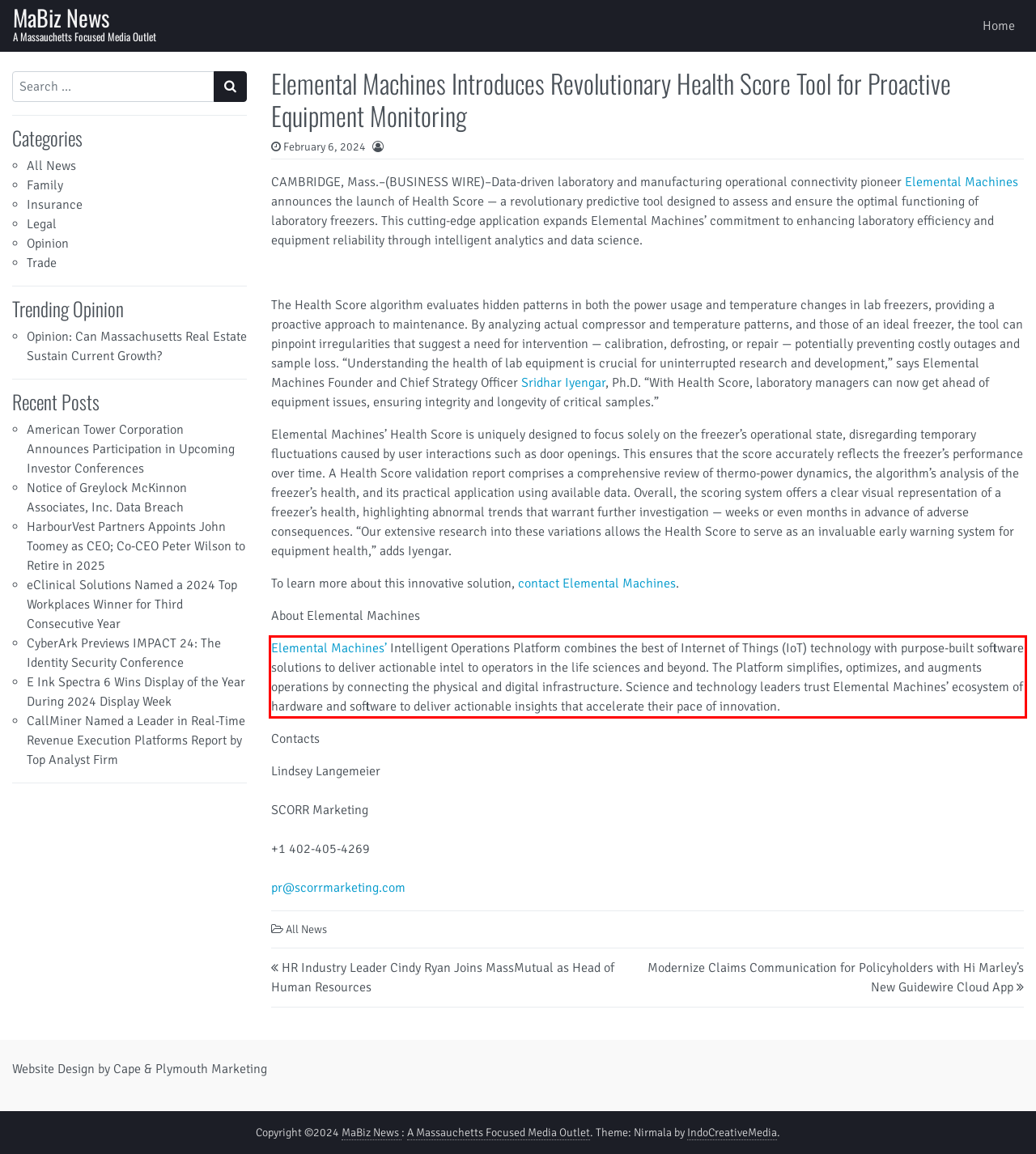Given a webpage screenshot with a red bounding box, perform OCR to read and deliver the text enclosed by the red bounding box.

Elemental Machines’ Intelligent Operations Platform combines the best of Internet of Things (IoT) technology with purpose-built software solutions to deliver actionable intel to operators in the life sciences and beyond. The Platform simplifies, optimizes, and augments operations by connecting the physical and digital infrastructure. Science and technology leaders trust Elemental Machines’ ecosystem of hardware and software to deliver actionable insights that accelerate their pace of innovation.